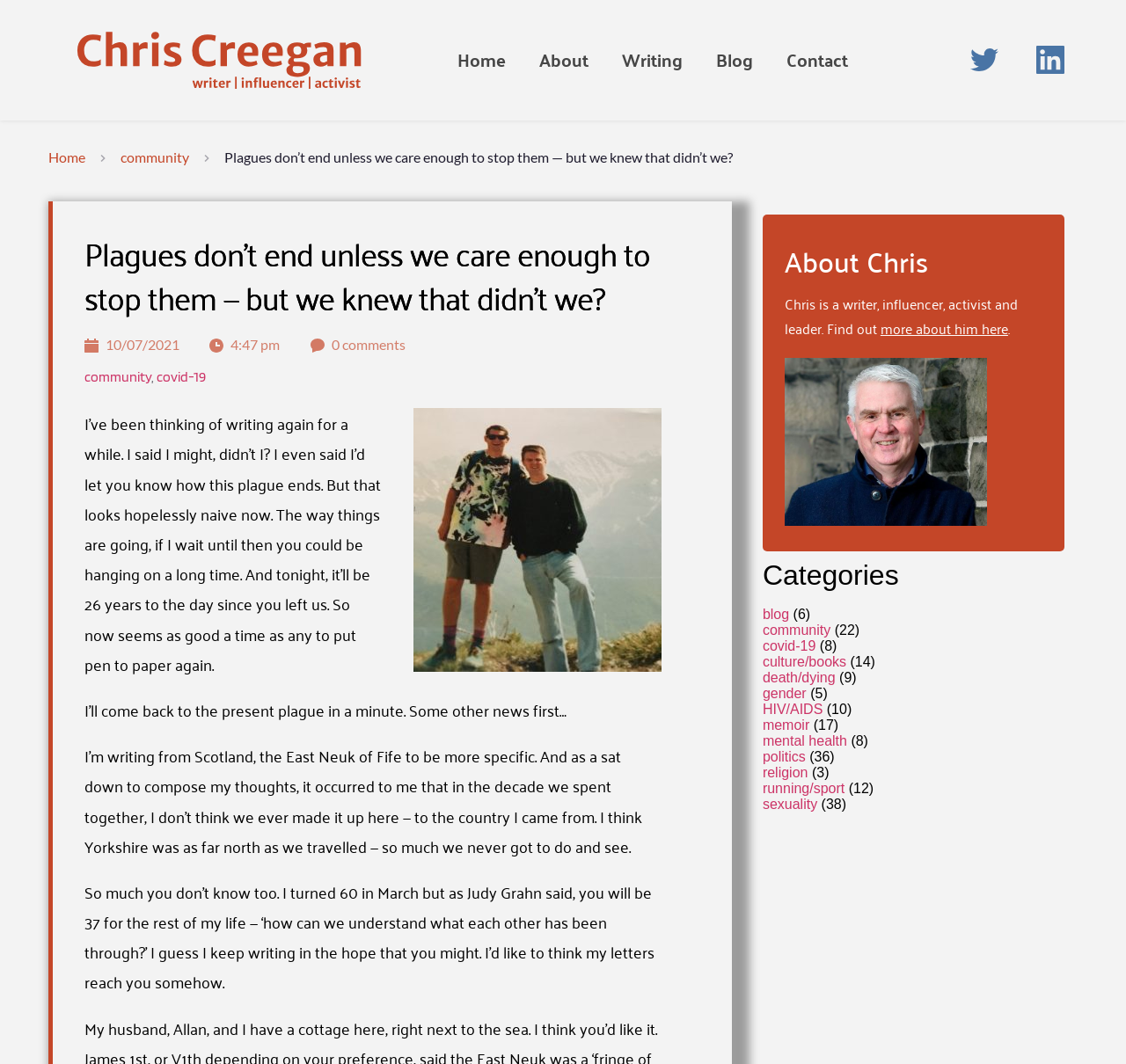Please specify the coordinates of the bounding box for the element that should be clicked to carry out this instruction: "Explore the 'community' category". The coordinates must be four float numbers between 0 and 1, formatted as [left, top, right, bottom].

[0.677, 0.585, 0.738, 0.599]